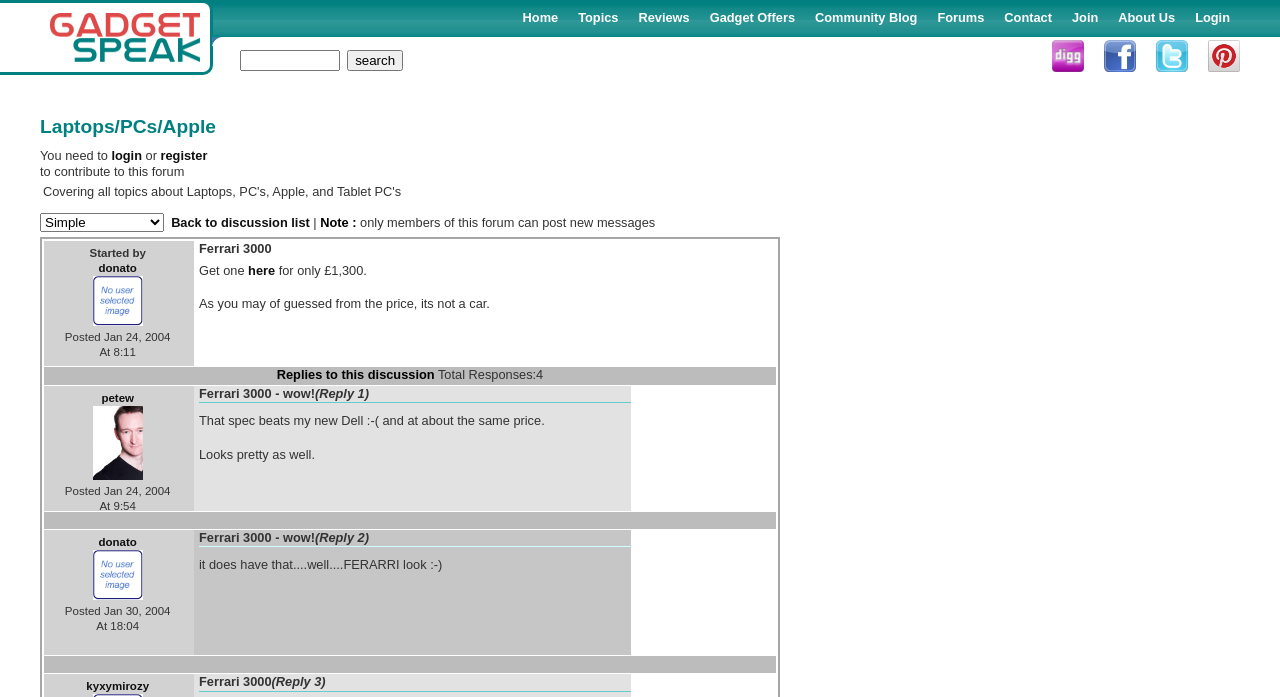What is the topic of the discussion?
Using the information from the image, answer the question thoroughly.

The topic of the discussion is Ferrari 3000, which is inferred from the text 'Ferrari 3000' appearing multiple times in the discussion thread.